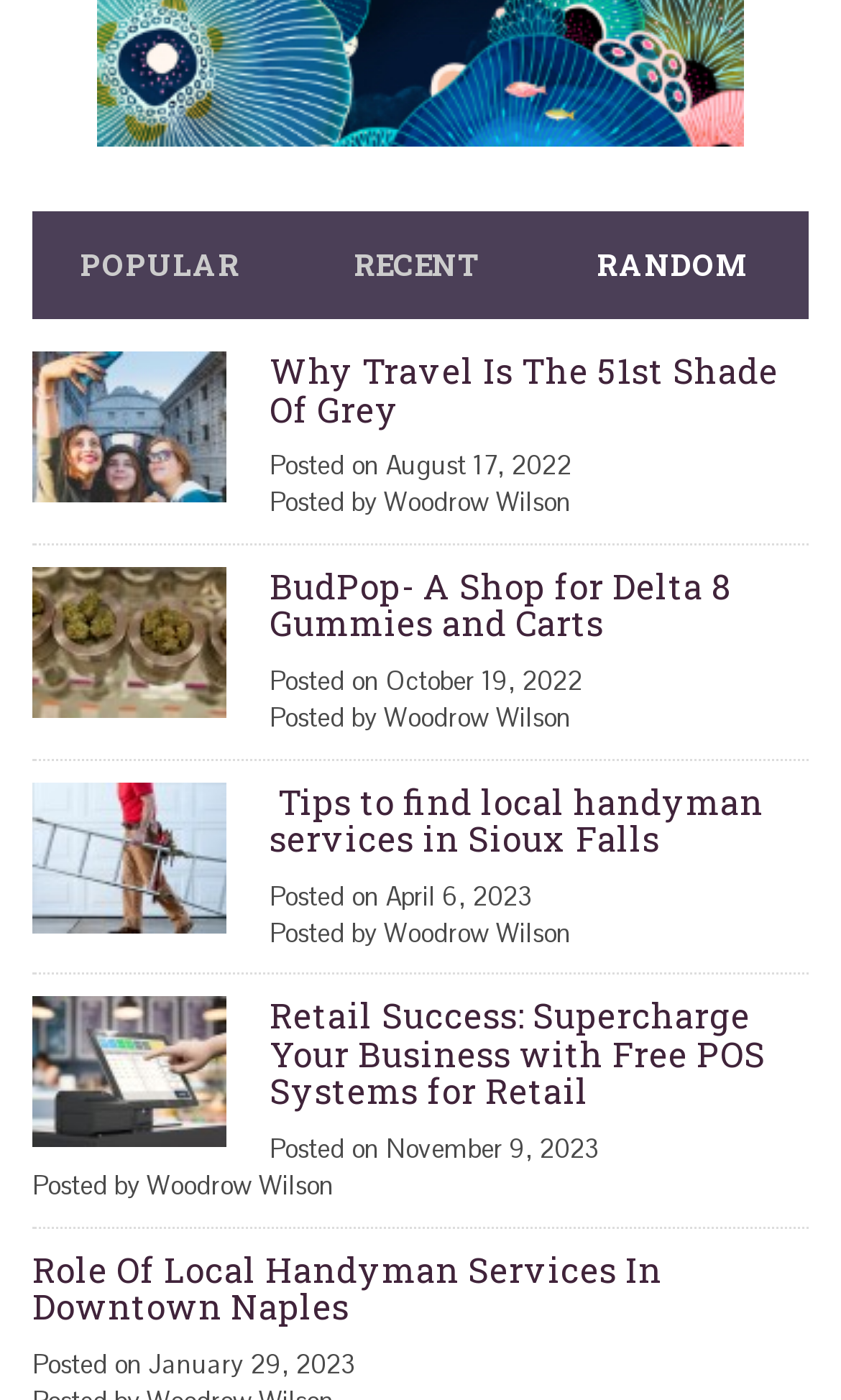Provide a short answer to the following question with just one word or phrase: How many articles are on this webpage?

5